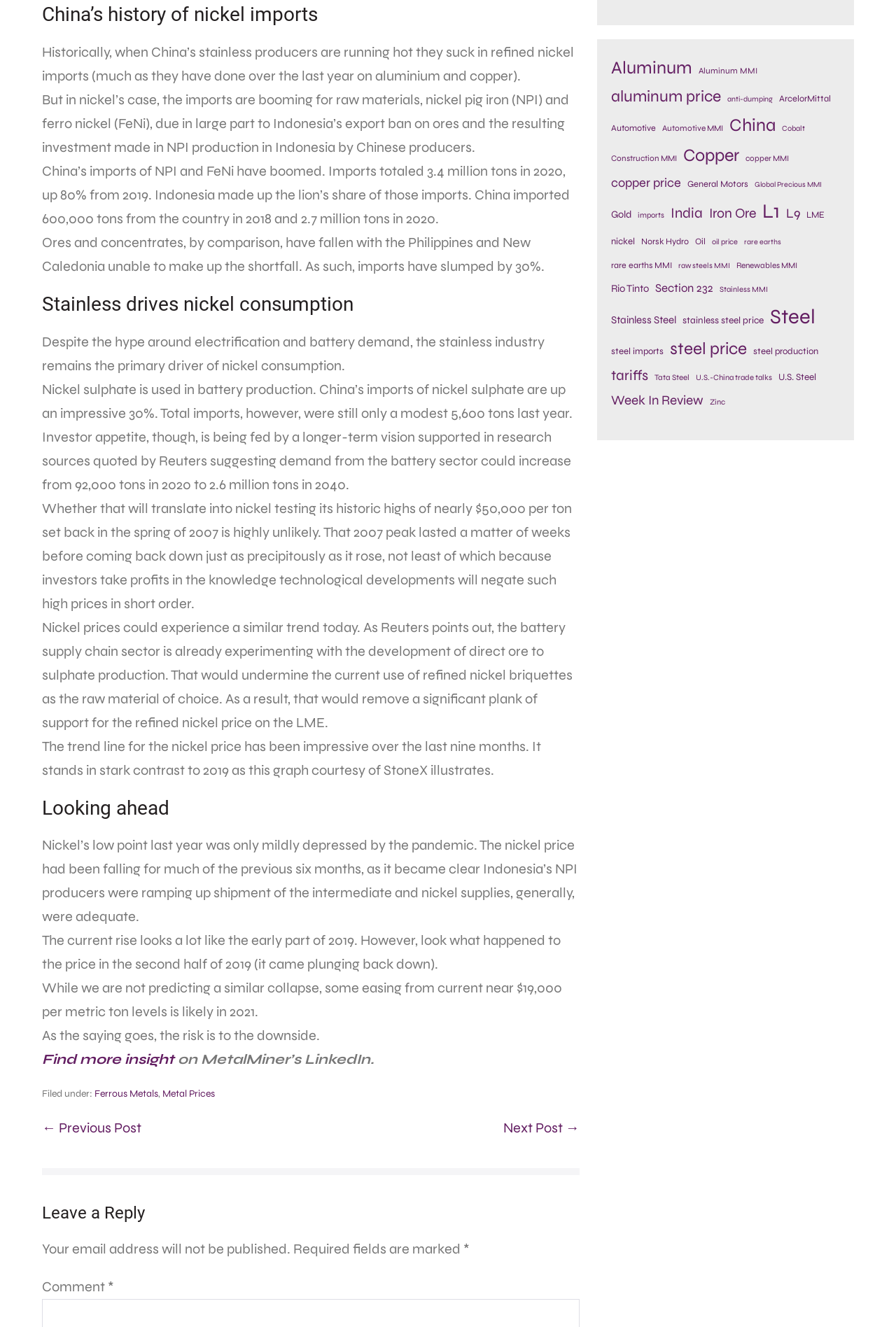Please specify the bounding box coordinates in the format (top-left x, top-left y, bottom-right x, bottom-right y), with all values as floating point numbers between 0 and 1. Identify the bounding box of the UI element described by: Iron Ore

[0.791, 0.131, 0.844, 0.148]